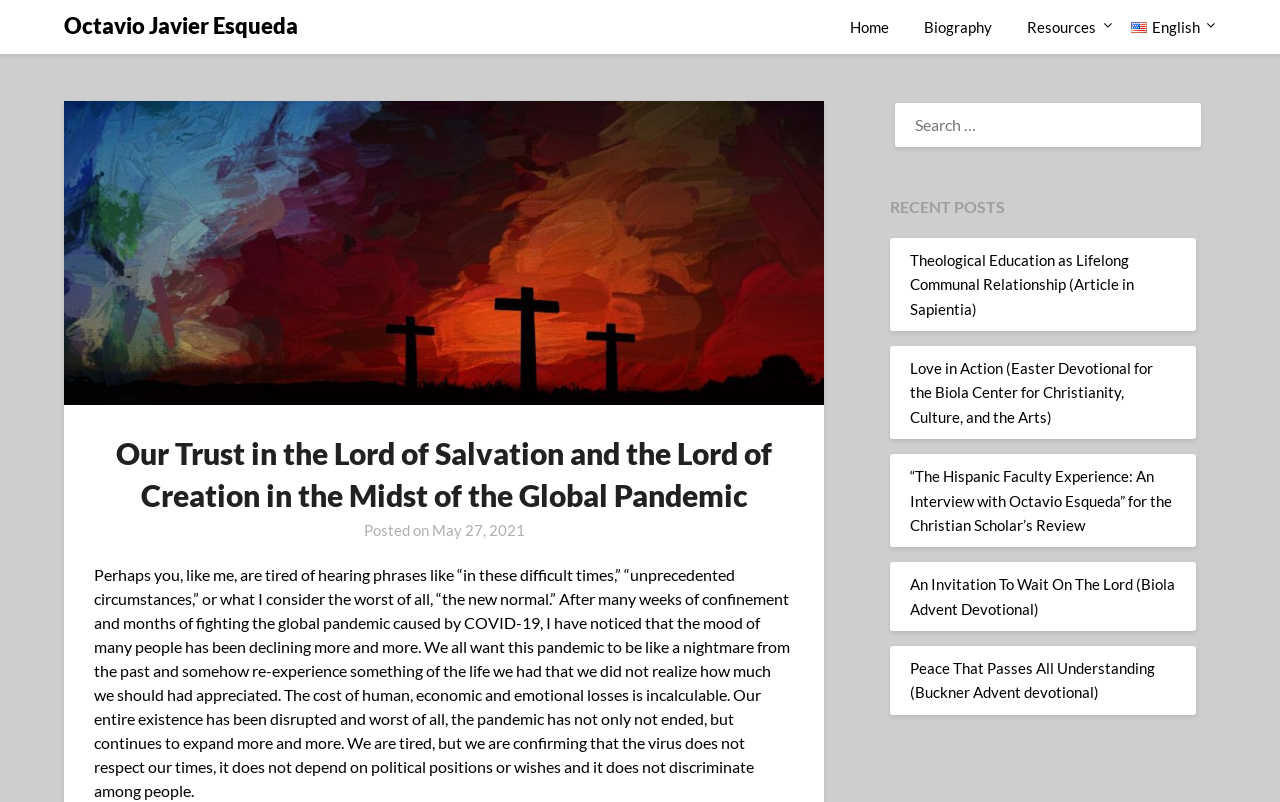What is the author's name?
Examine the image and provide an in-depth answer to the question.

The author's name can be found in the link 'Octavio Javier Esqueda' at the top of the webpage, which is also the title of the webpage.